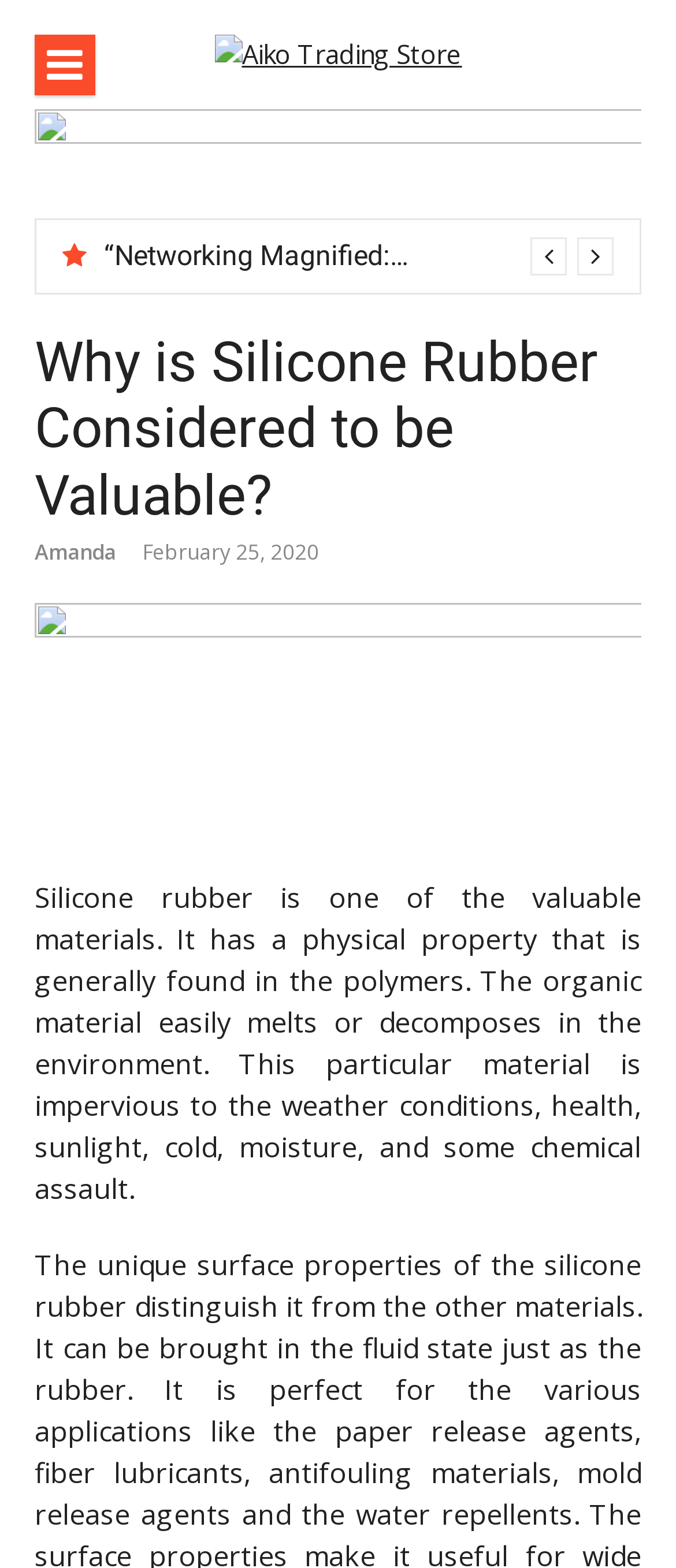When was the article published?
Identify the answer in the screenshot and reply with a single word or phrase.

February 25, 2020